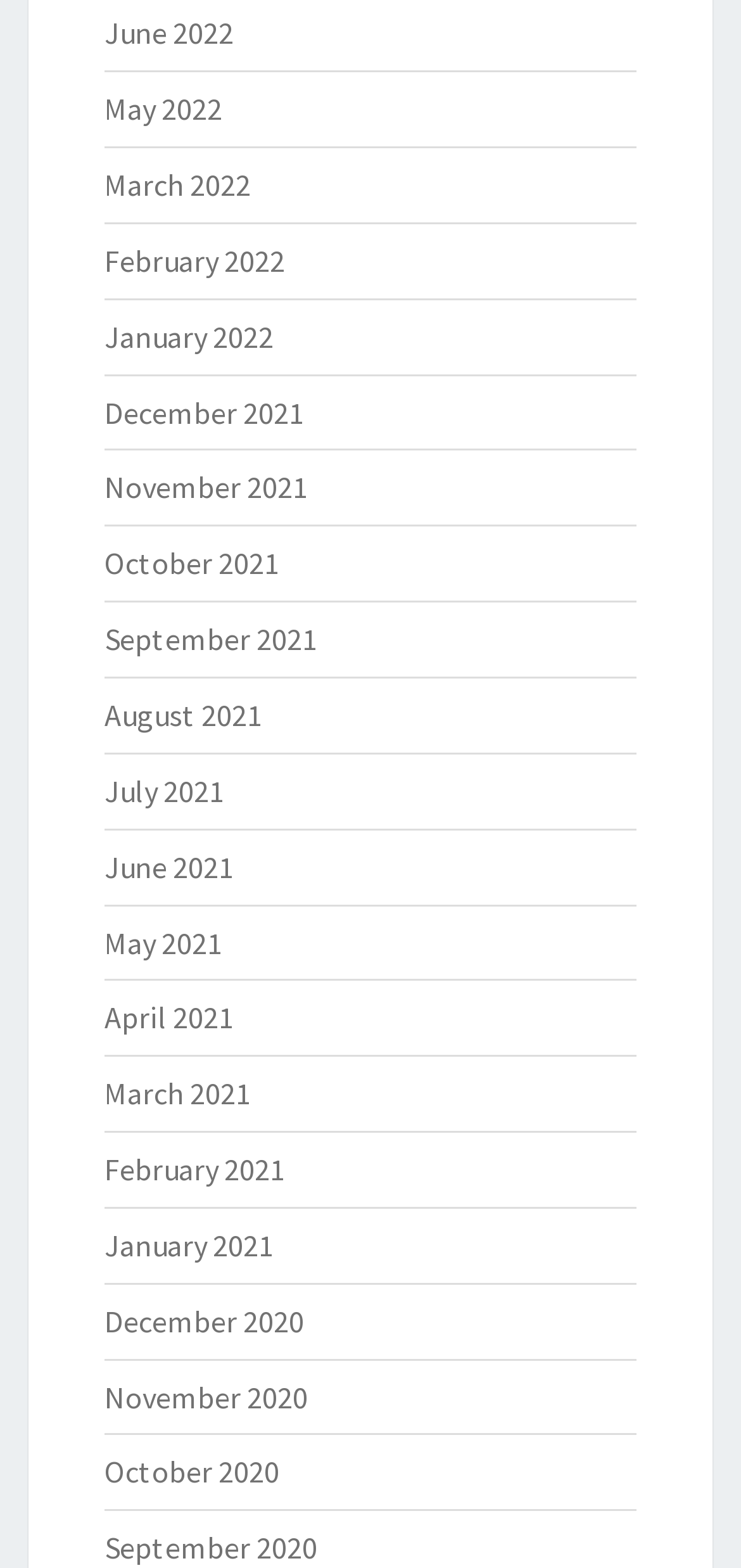Respond concisely with one word or phrase to the following query:
What is the latest month listed?

June 2022